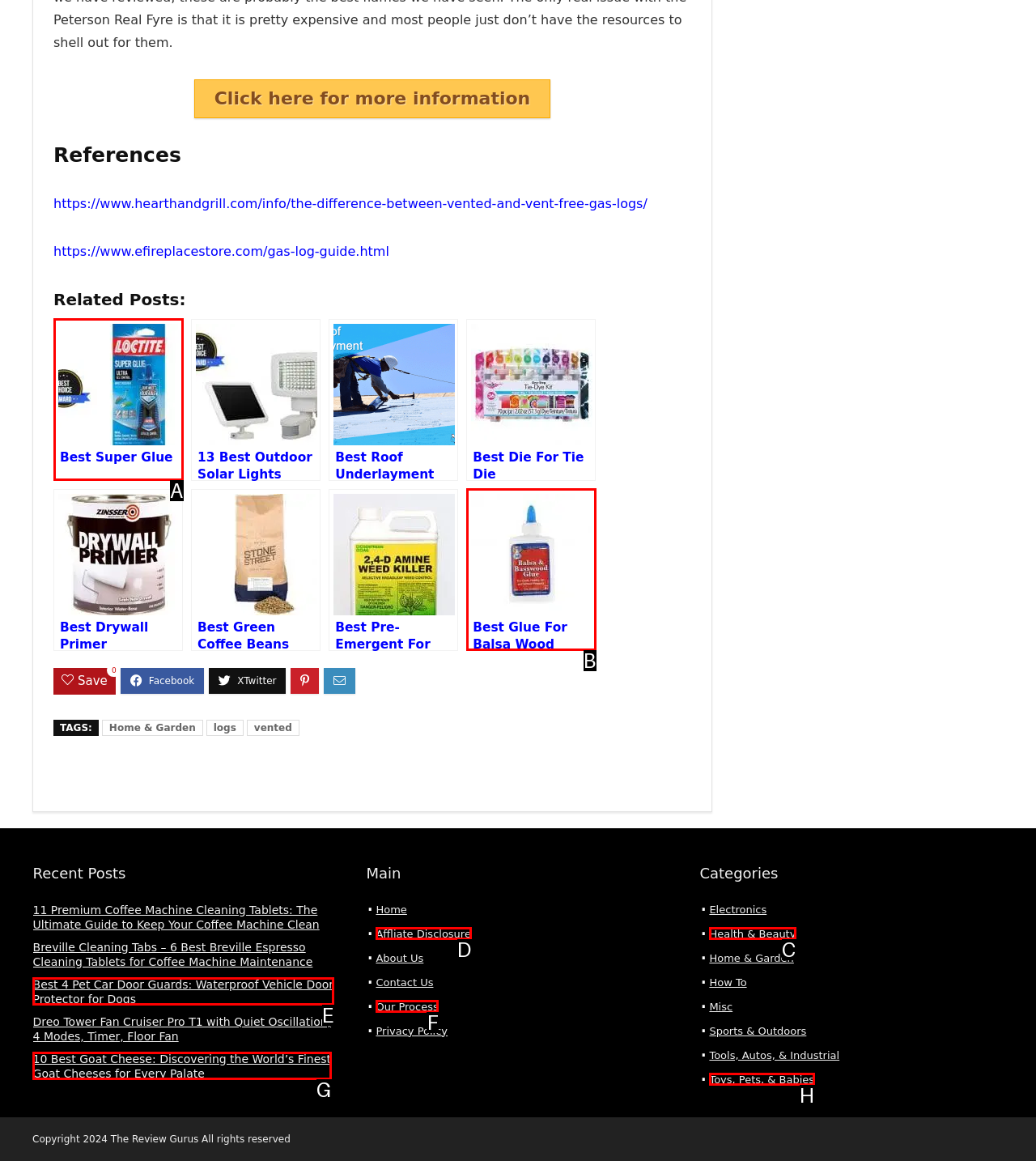From the given options, indicate the letter that corresponds to the action needed to complete this task: View the affiliate disclosure. Respond with only the letter.

D